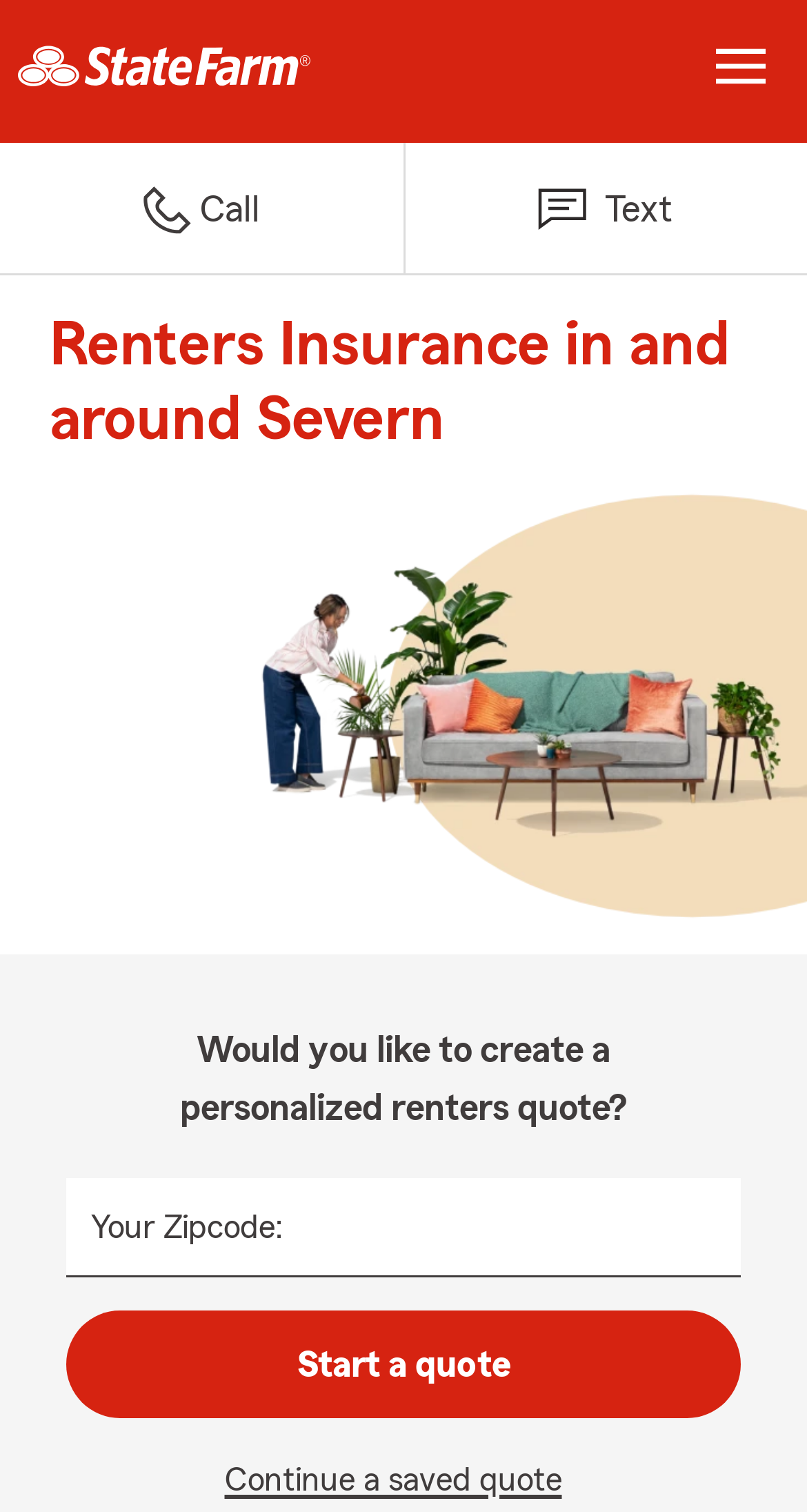Respond to the following question using a concise word or phrase: 
How can users contact the agent?

Call or Text